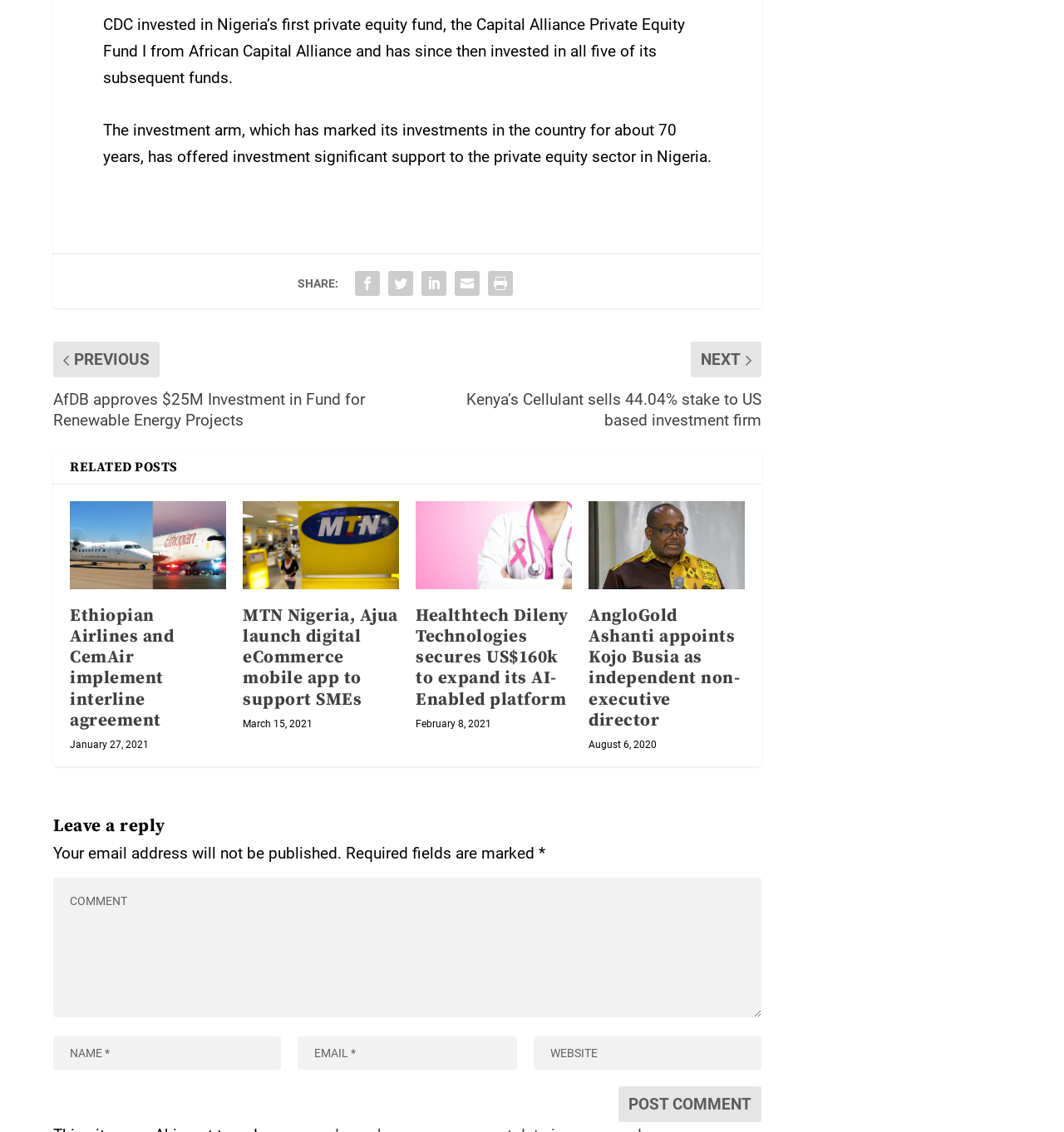Determine the bounding box coordinates for the HTML element described here: "input value="Name *" name="author"".

[0.05, 0.916, 0.264, 0.945]